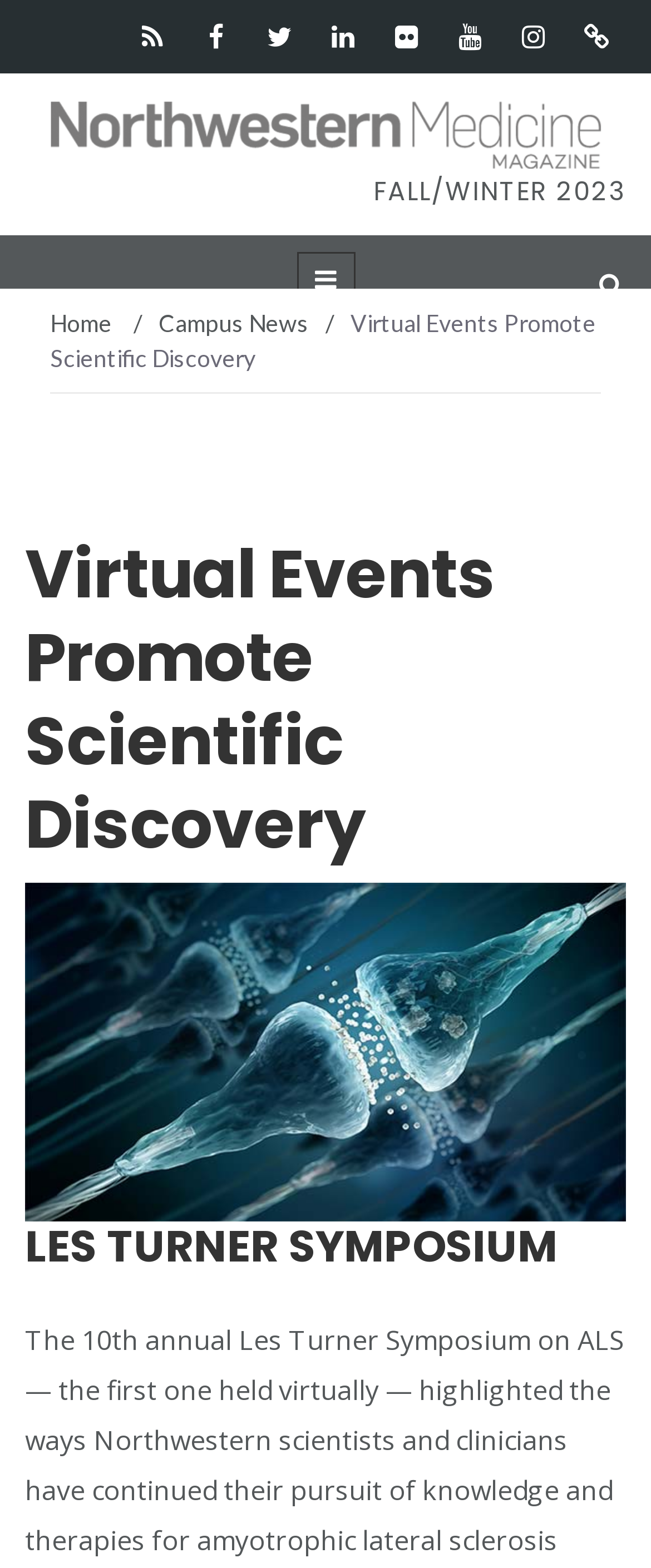Please find the bounding box coordinates of the element that needs to be clicked to perform the following instruction: "Visit Campus News". The bounding box coordinates should be four float numbers between 0 and 1, represented as [left, top, right, bottom].

[0.244, 0.197, 0.474, 0.215]